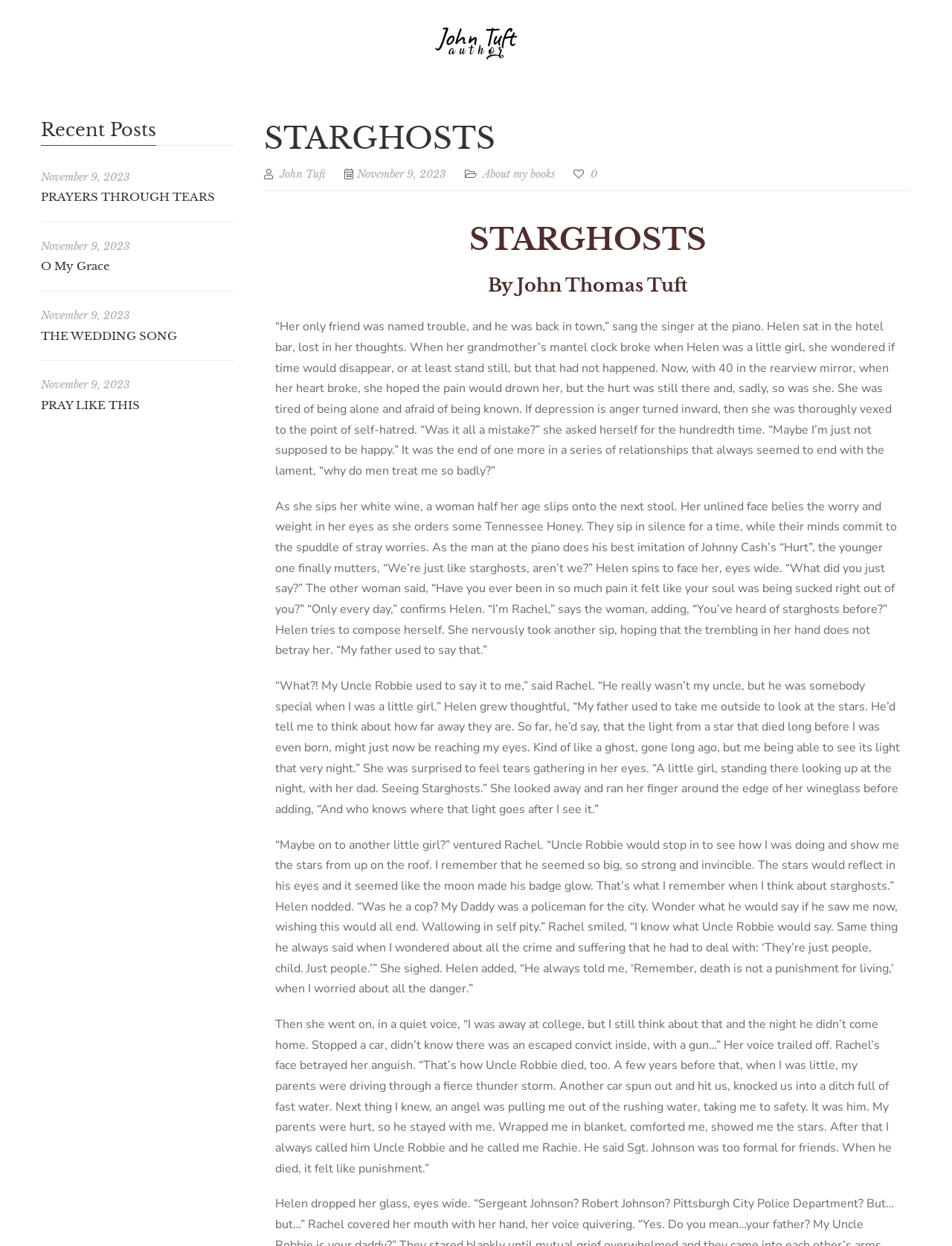Please determine the bounding box coordinates of the clickable area required to carry out the following instruction: "View the 'Recent Posts' section". The coordinates must be four float numbers between 0 and 1, represented as [left, top, right, bottom].

[0.043, 0.096, 0.246, 0.117]